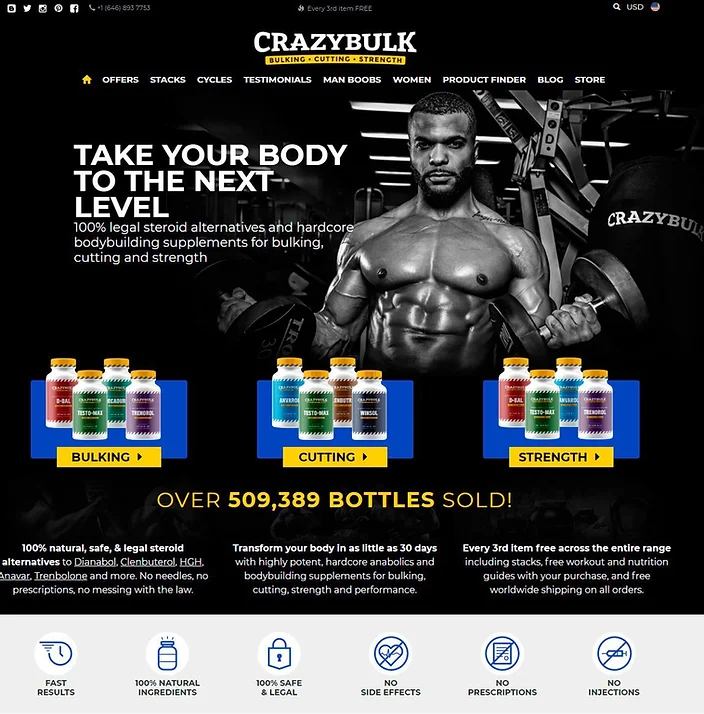Is the background of the image a gym environment?
Using the visual information from the image, give a one-word or short-phrase answer.

Yes